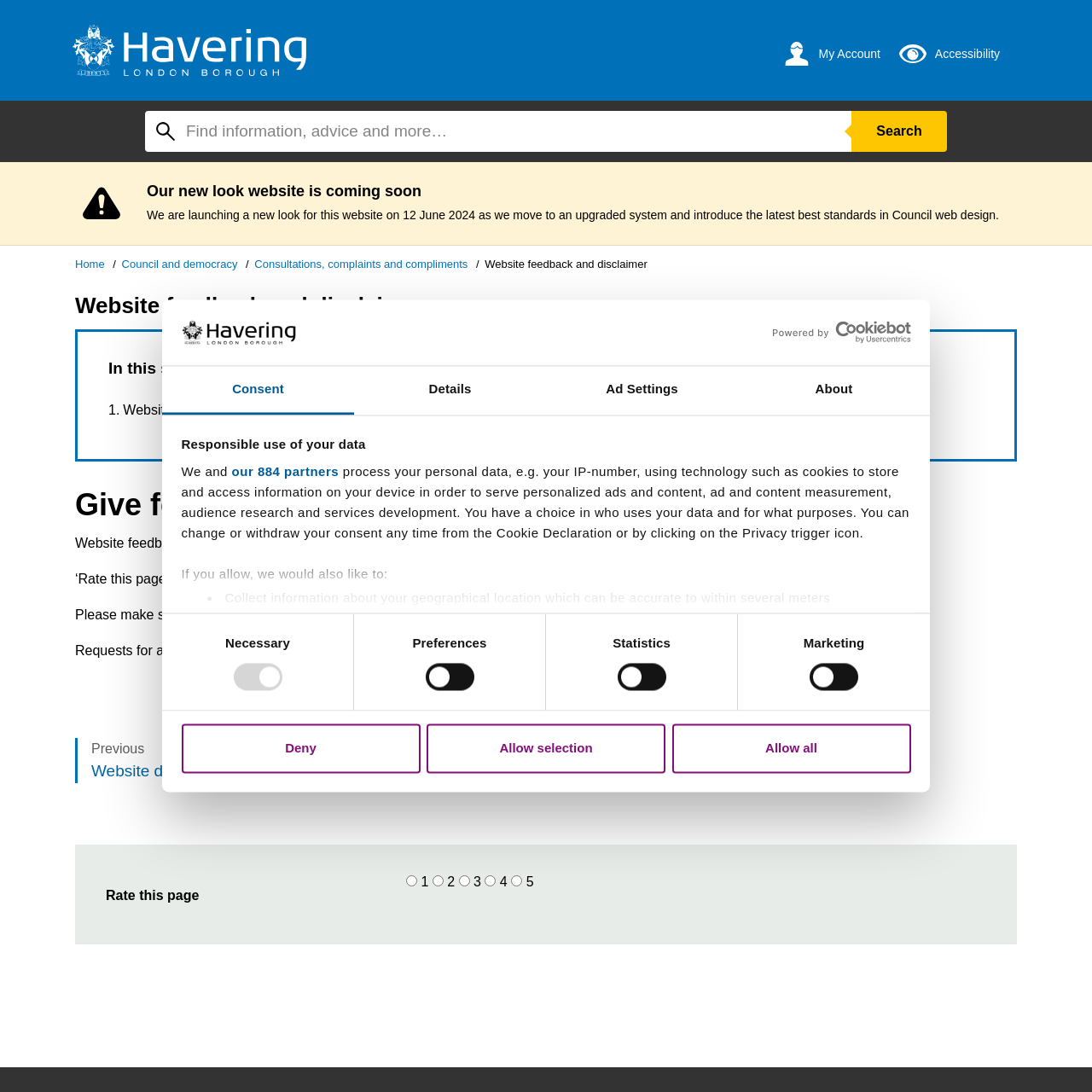Create a detailed summary of the webpage's content and design.

The webpage is divided into several sections. At the top, there is a logo and a navigation menu with links to "The London Borough Of Havering", "My Account", and "Accessibility". Below this, there is a search bar with a "Search" button.

The main content of the page is divided into two sections. On the left, there is a section titled "Responsible use of your data" with a heading and a block of text explaining how the website uses cookies and personal data. Below this, there are three tabs: "Consent", "Details", and "Ad Settings". The "Consent" tab is selected by default and contains a list of checkboxes for selecting preferences.

On the right, there is a section with a heading "Our new look website is coming soon" and a paragraph of text announcing the launch of a new website design on June 12, 2024. Below this, there is a breadcrumb navigation menu showing the current page's location within the website.

Further down the page, there is a section titled "Website content" with a heading and a list of links to related pages, including "Website disclaimer" and "Give feedback about our website". Below this, there is a section with a heading "Give feedback about our website" and a block of text explaining how to provide feedback using the "Rate this page" feature.

At the bottom of the page, there is a "Rate this page" section with a series of radio buttons for rating the page from 1 to 5.